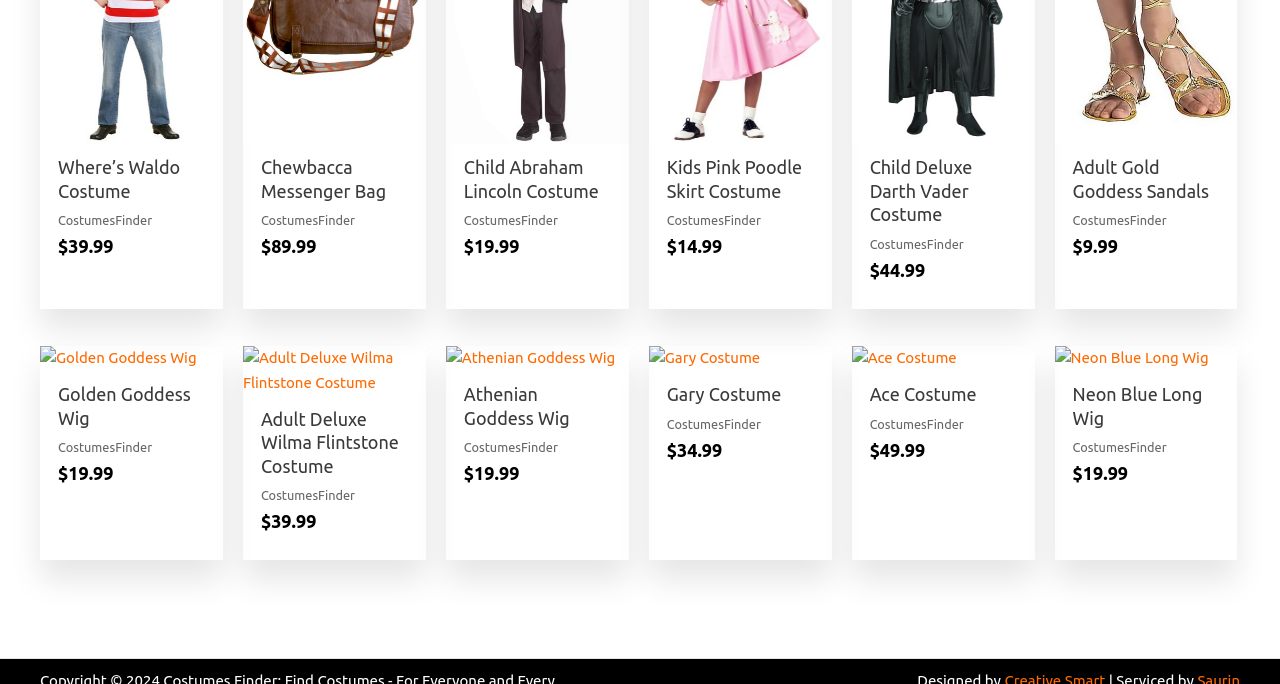Please find the bounding box coordinates of the element that needs to be clicked to perform the following instruction: "View details of Where’s Waldo Costume". The bounding box coordinates should be four float numbers between 0 and 1, represented as [left, top, right, bottom].

[0.045, 0.229, 0.16, 0.31]